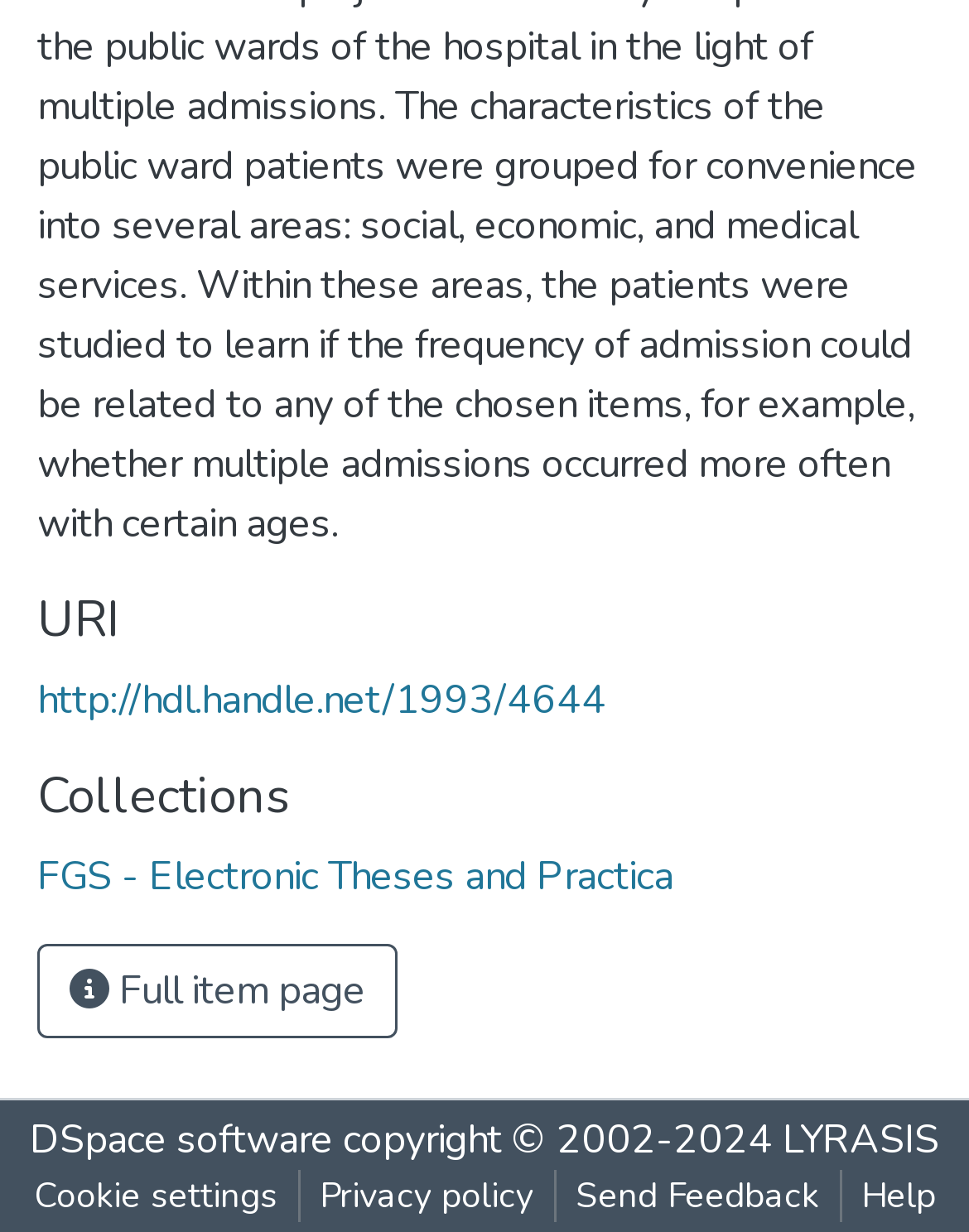Locate the bounding box coordinates of the UI element described by: "DSpace software". Provide the coordinates as four float numbers between 0 and 1, formatted as [left, top, right, bottom].

[0.031, 0.904, 0.344, 0.949]